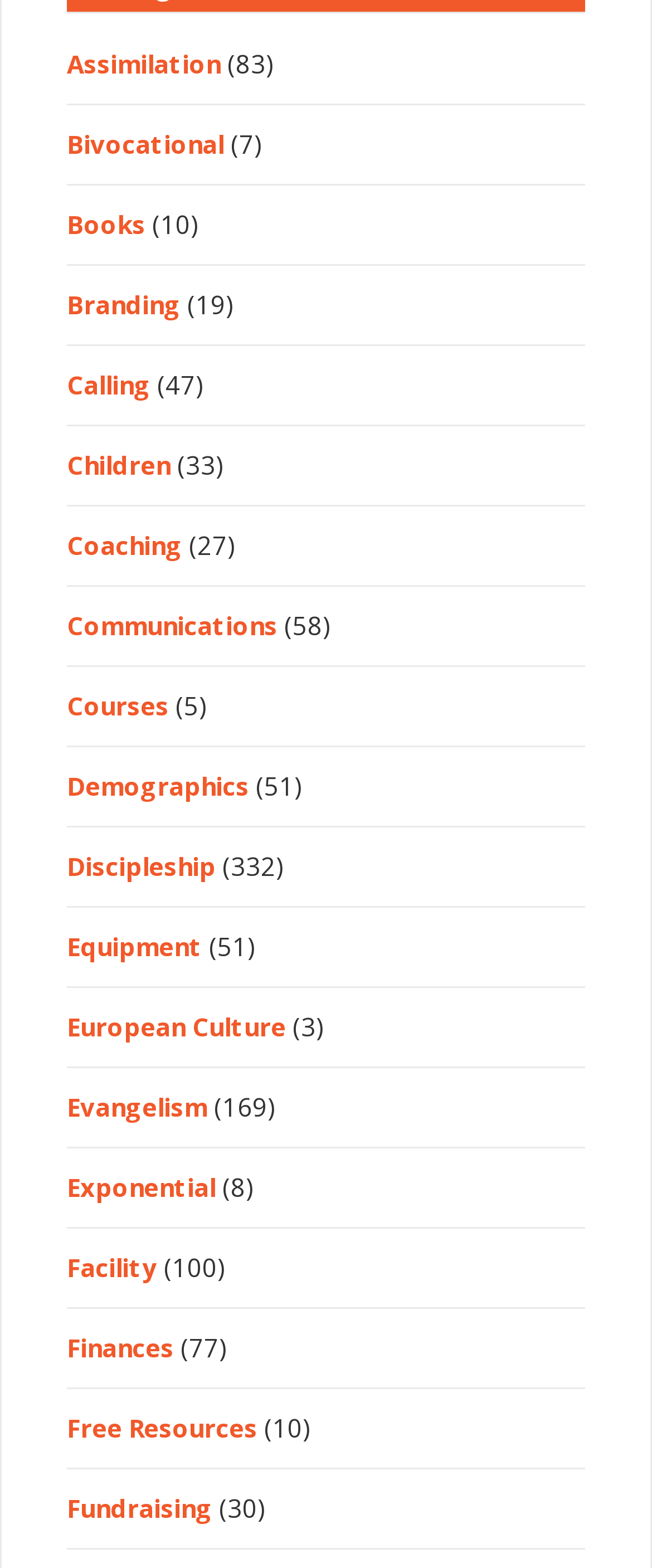Please reply with a single word or brief phrase to the question: 
How many links are on this webpage?

23